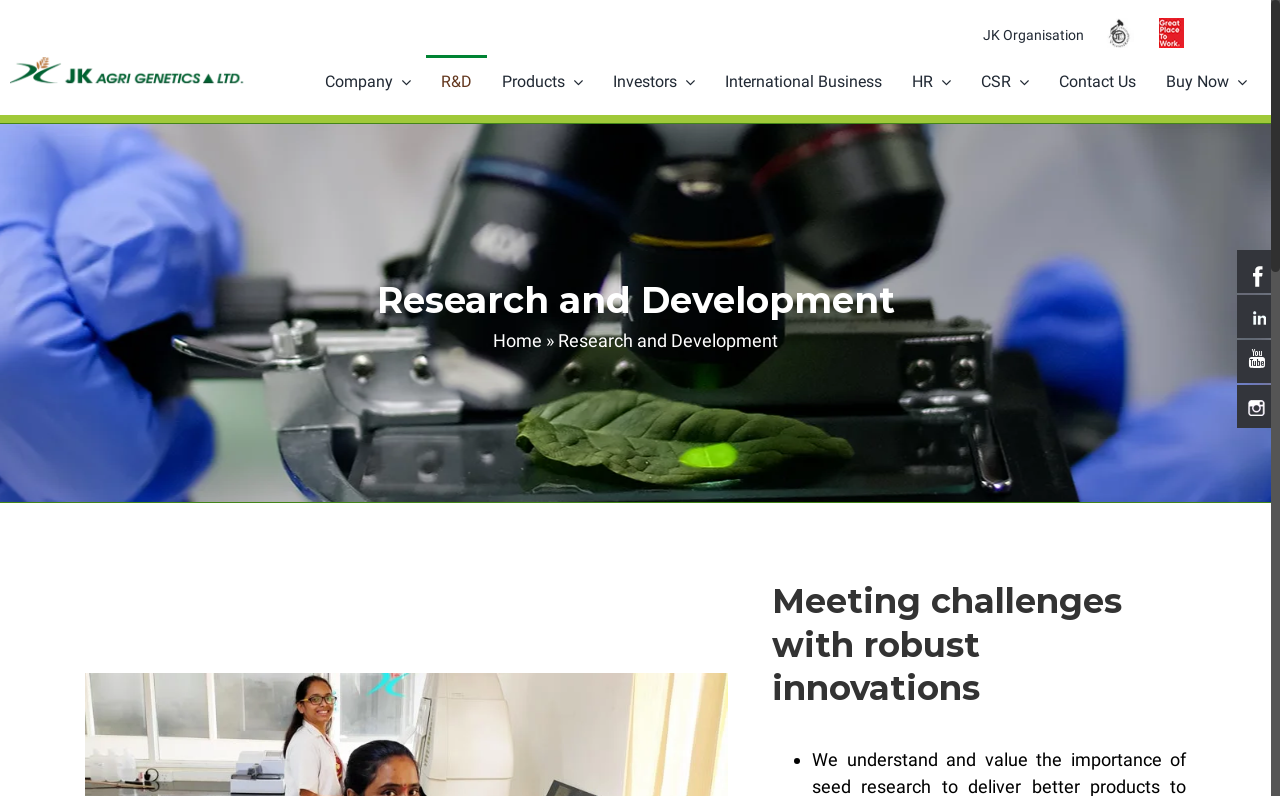What is the title of the main heading?
Carefully analyze the image and provide a detailed answer to the question.

The main heading of the webpage is 'Research and Development', which is a heading element located at the top of the webpage.